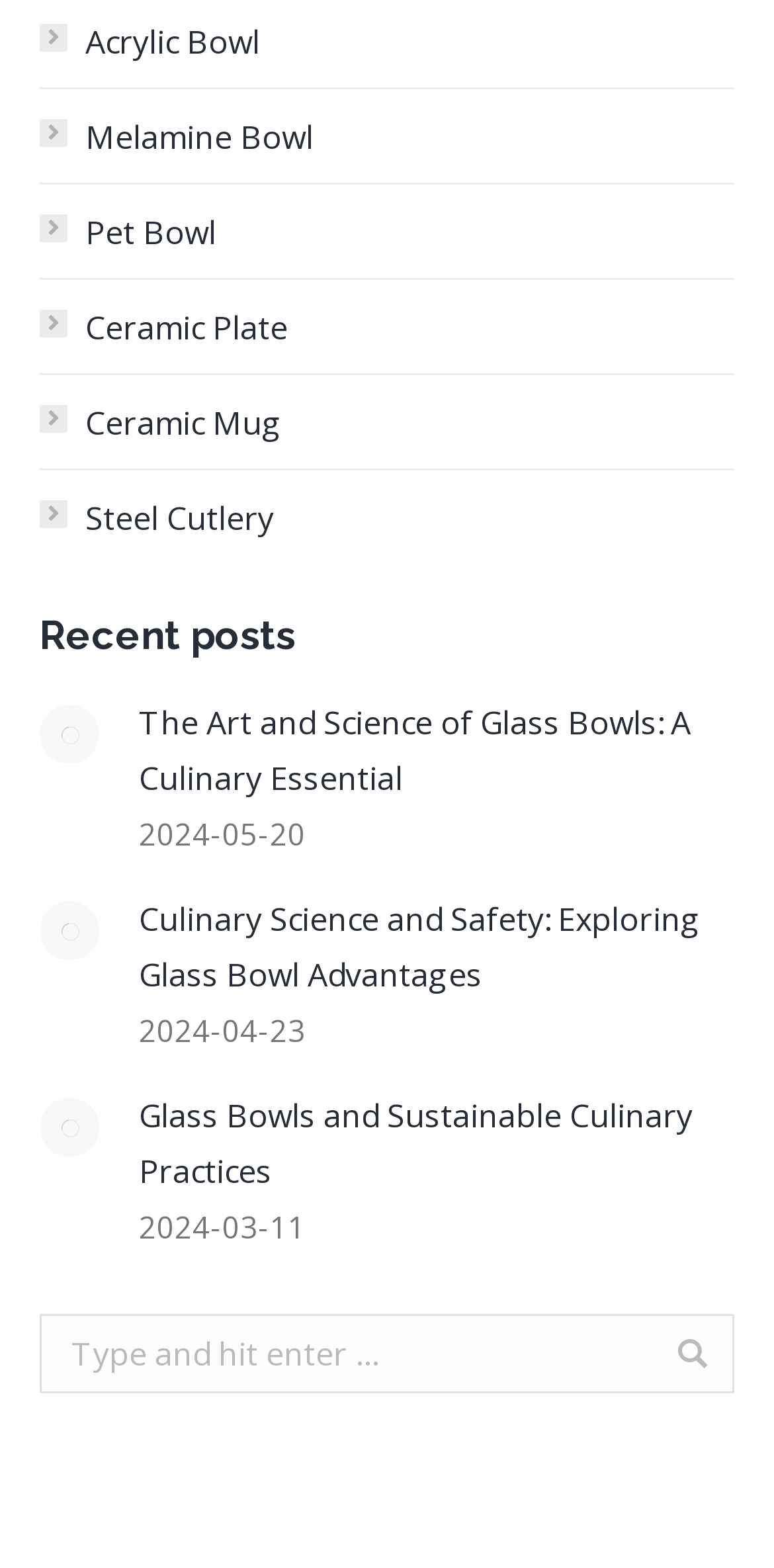Determine the bounding box for the HTML element described here: "Pet Bowl". The coordinates should be given as [left, top, right, bottom] with each number being a float between 0 and 1.

[0.051, 0.13, 0.279, 0.166]